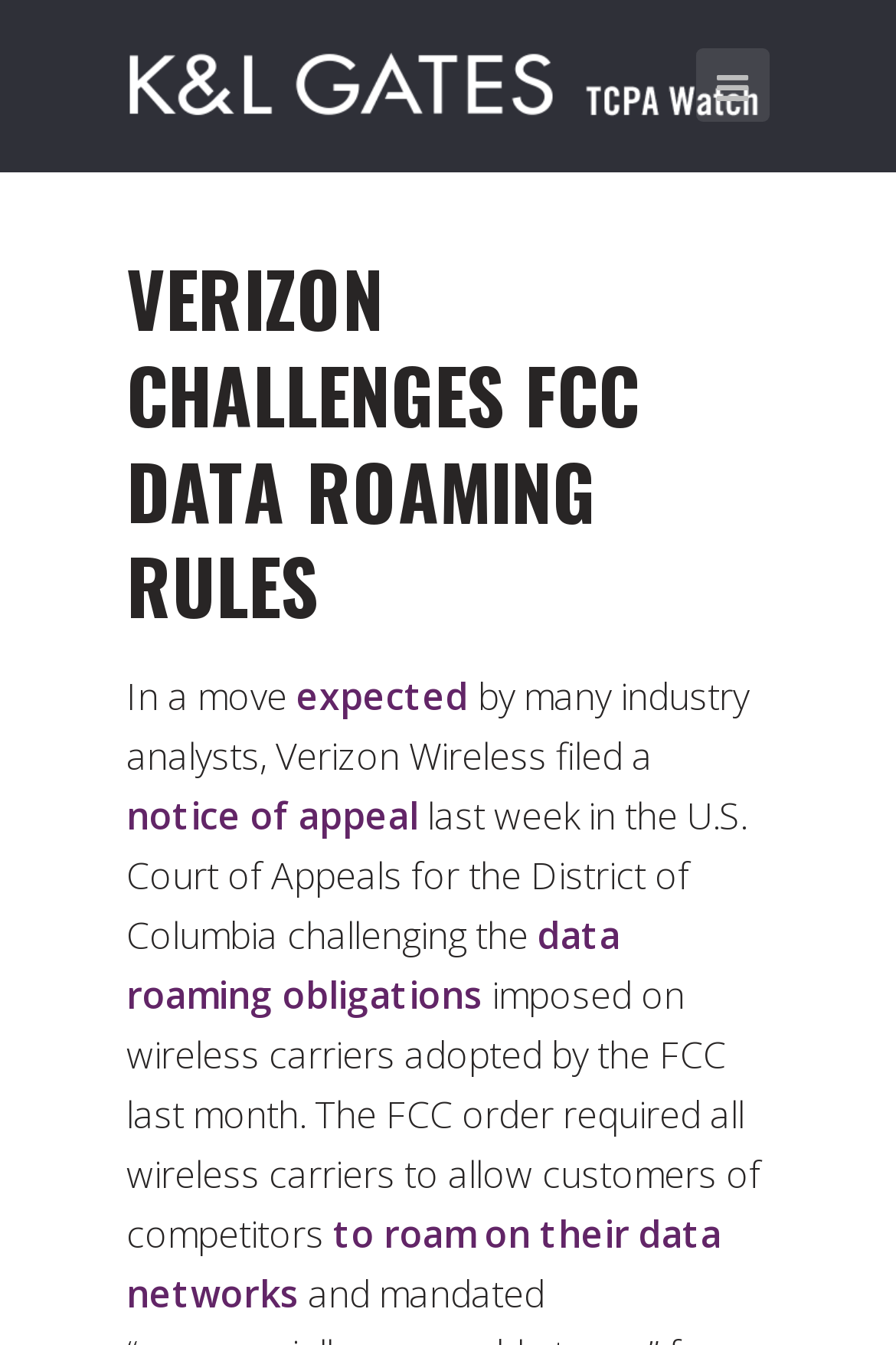From the details in the image, provide a thorough response to the question: What did many industry analysts expect?

According to the article, many industry analysts expected Verizon's action, as stated in the sentence 'In a move expected by many industry analysts, Verizon Wireless filed a notice of appeal...'.